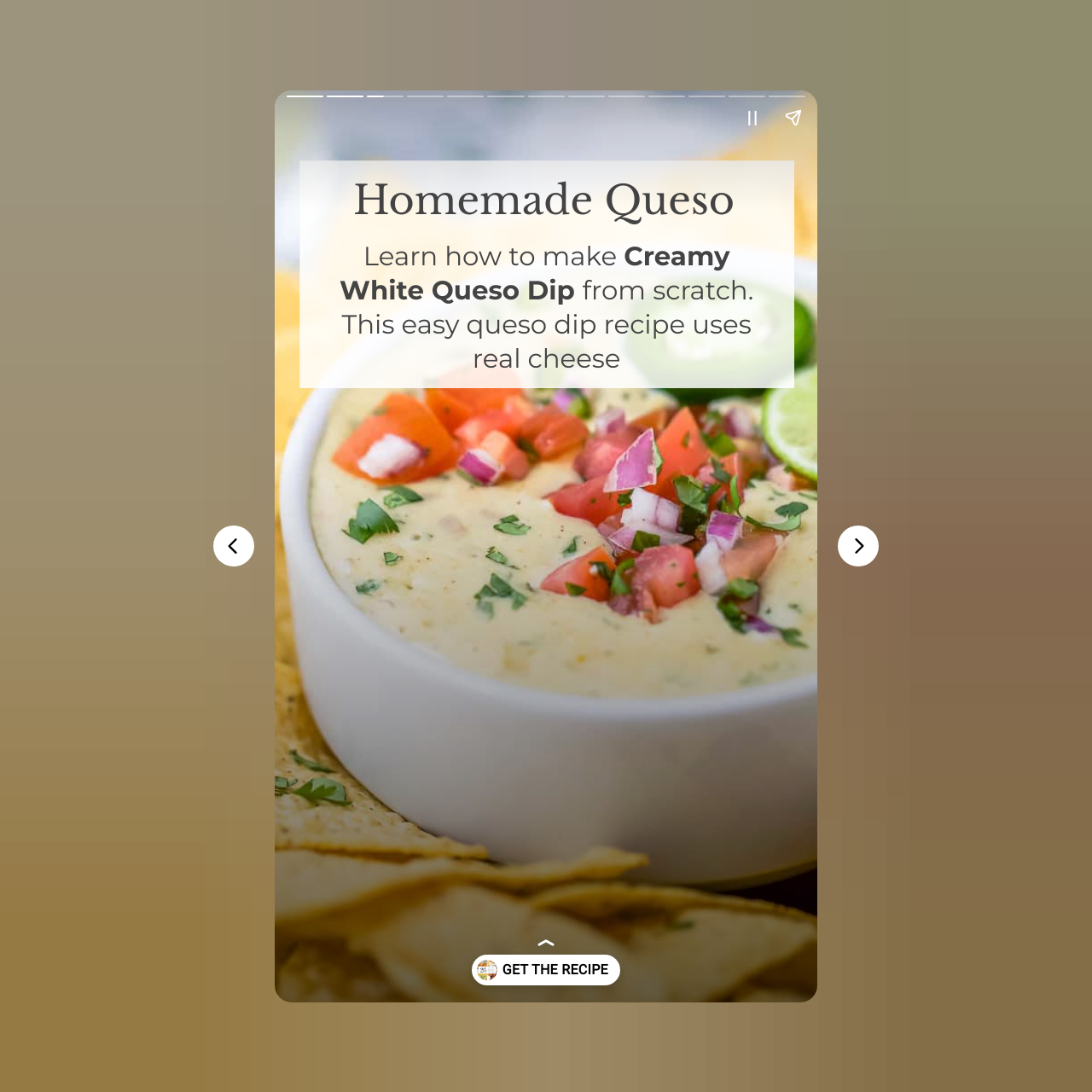Review the image closely and give a comprehensive answer to the question: What is the format of the content on this webpage?

The presence of a recipe title, description, and a 'GET THE RECIPE' button suggests that the content on this webpage is in the format of a recipe.